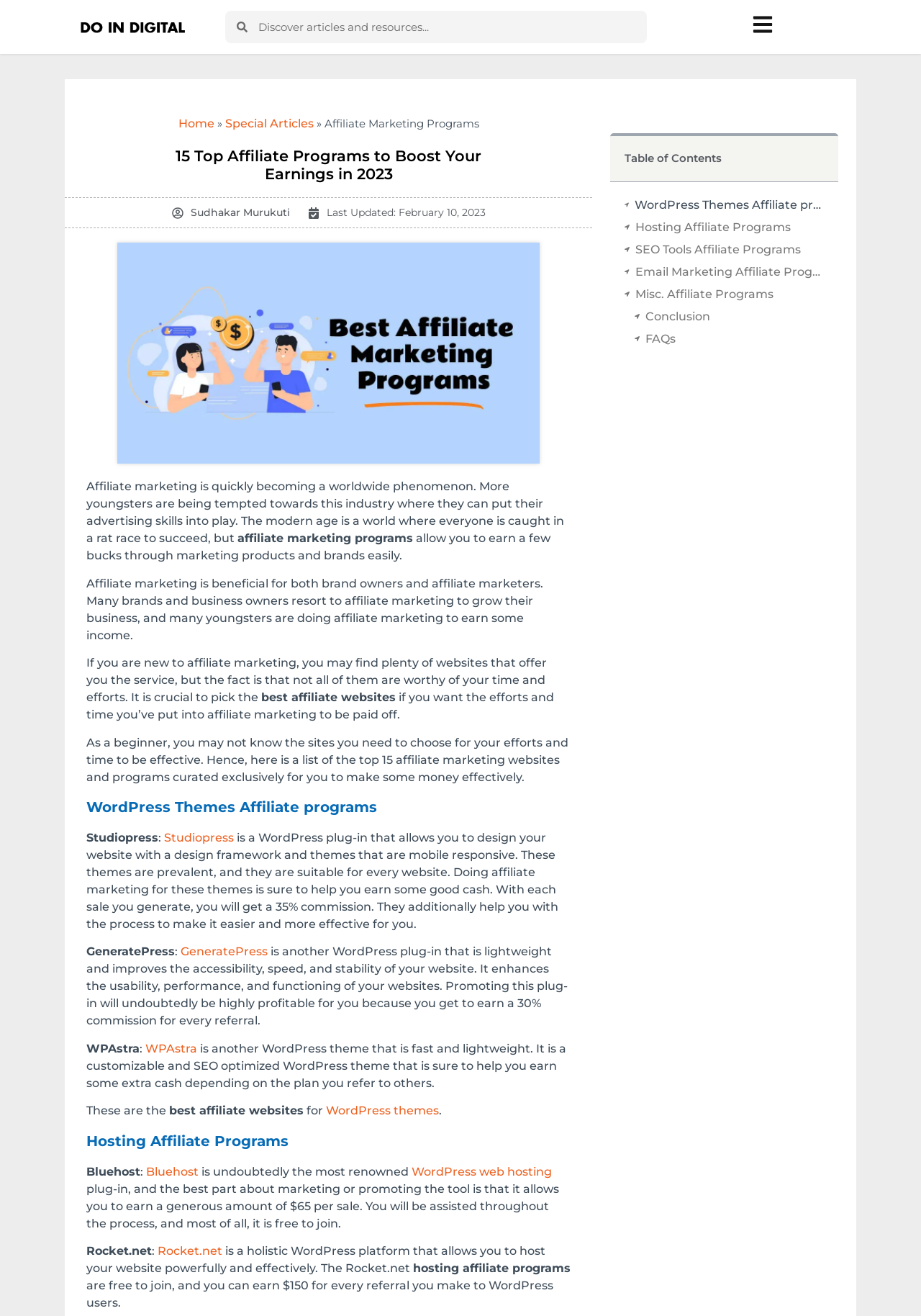Given the description of the UI element: "WordPress web hosting", predict the bounding box coordinates in the form of [left, top, right, bottom], with each value being a float between 0 and 1.

[0.447, 0.885, 0.599, 0.895]